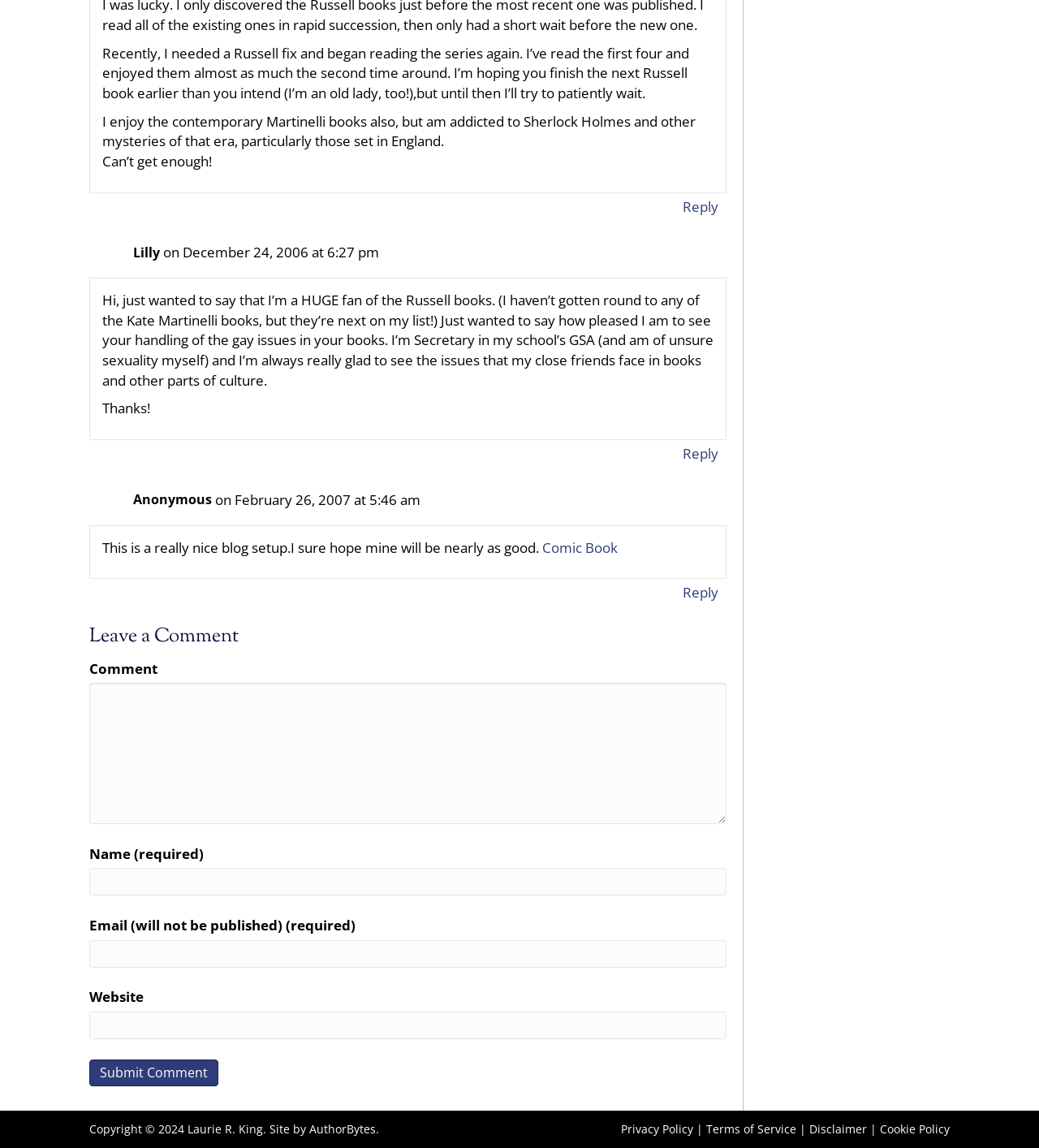Please locate the bounding box coordinates of the region I need to click to follow this instruction: "Reply to Lilly".

[0.653, 0.383, 0.695, 0.407]